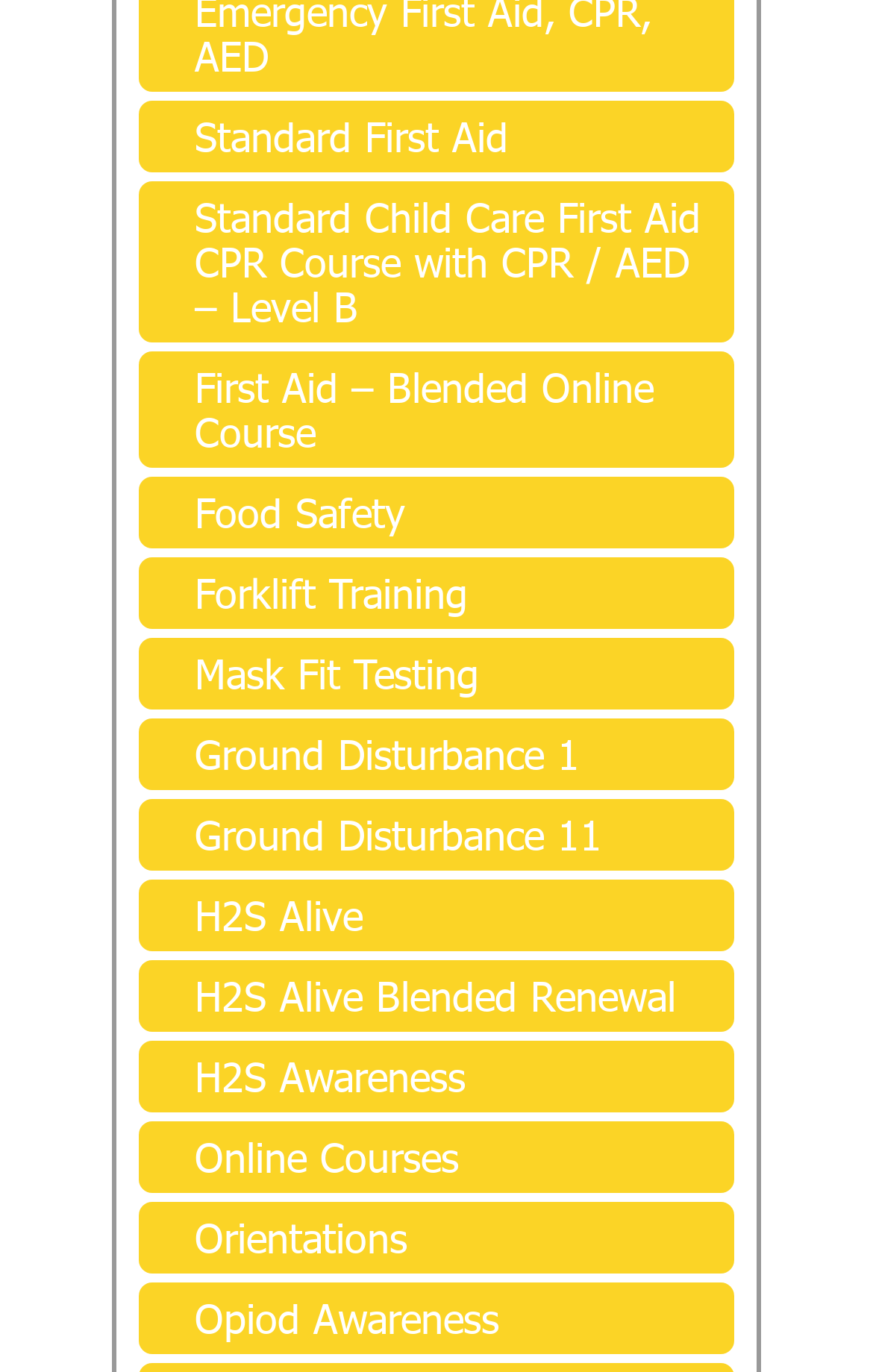Is there a link for online courses on the webpage?
Refer to the image and respond with a one-word or short-phrase answer.

Yes